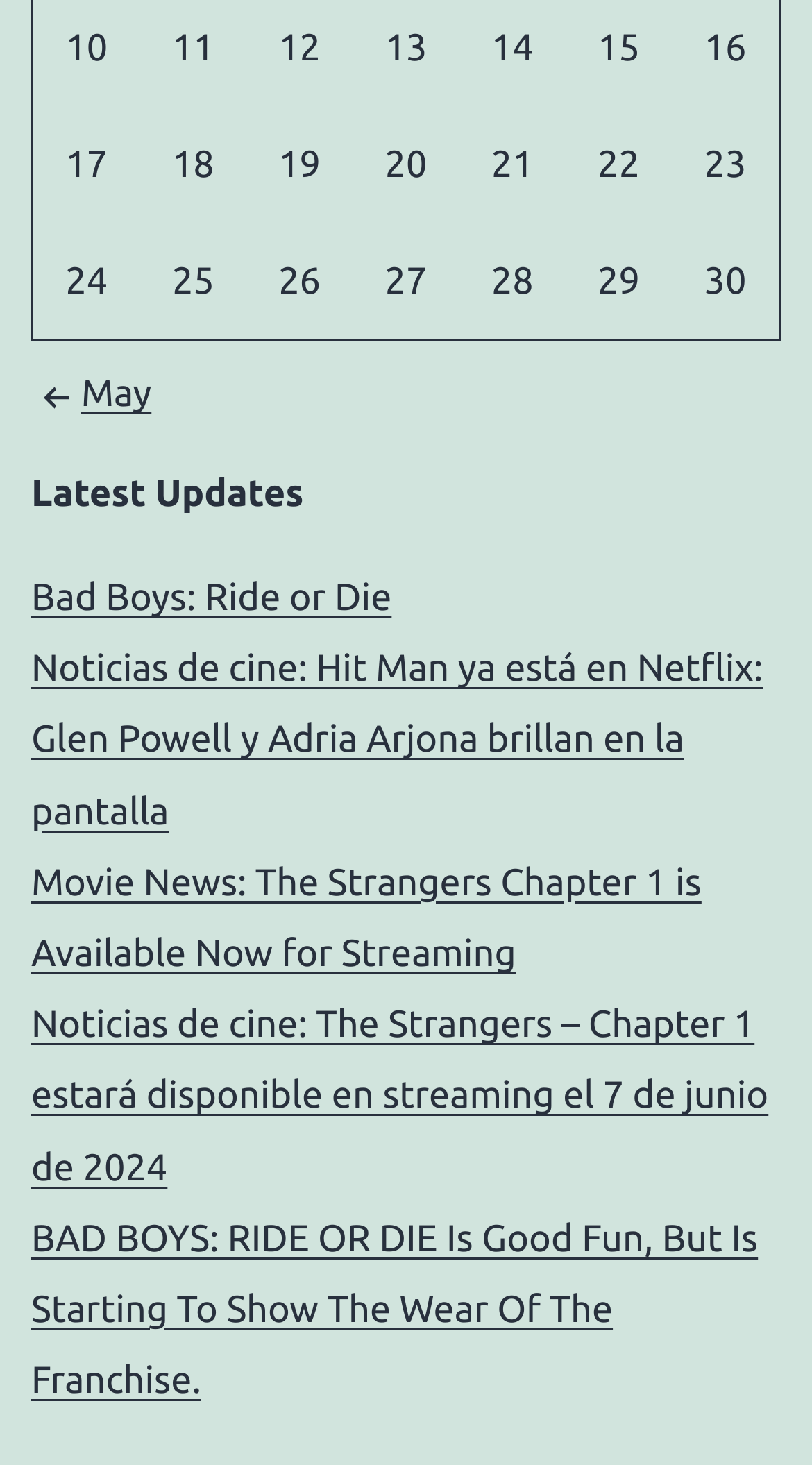Respond with a single word or phrase to the following question: What is the title of the latest updates section?

Latest Updates